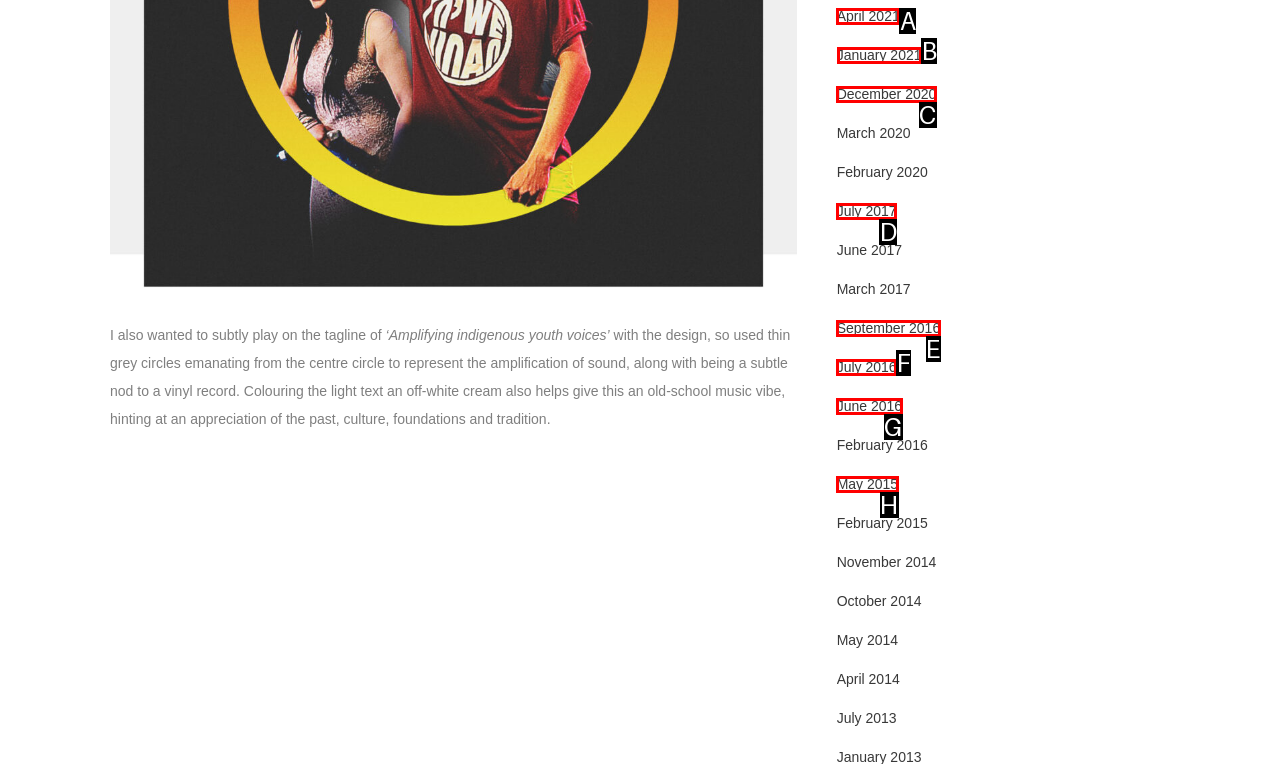Select the HTML element that needs to be clicked to perform the task: View January 2021. Reply with the letter of the chosen option.

B